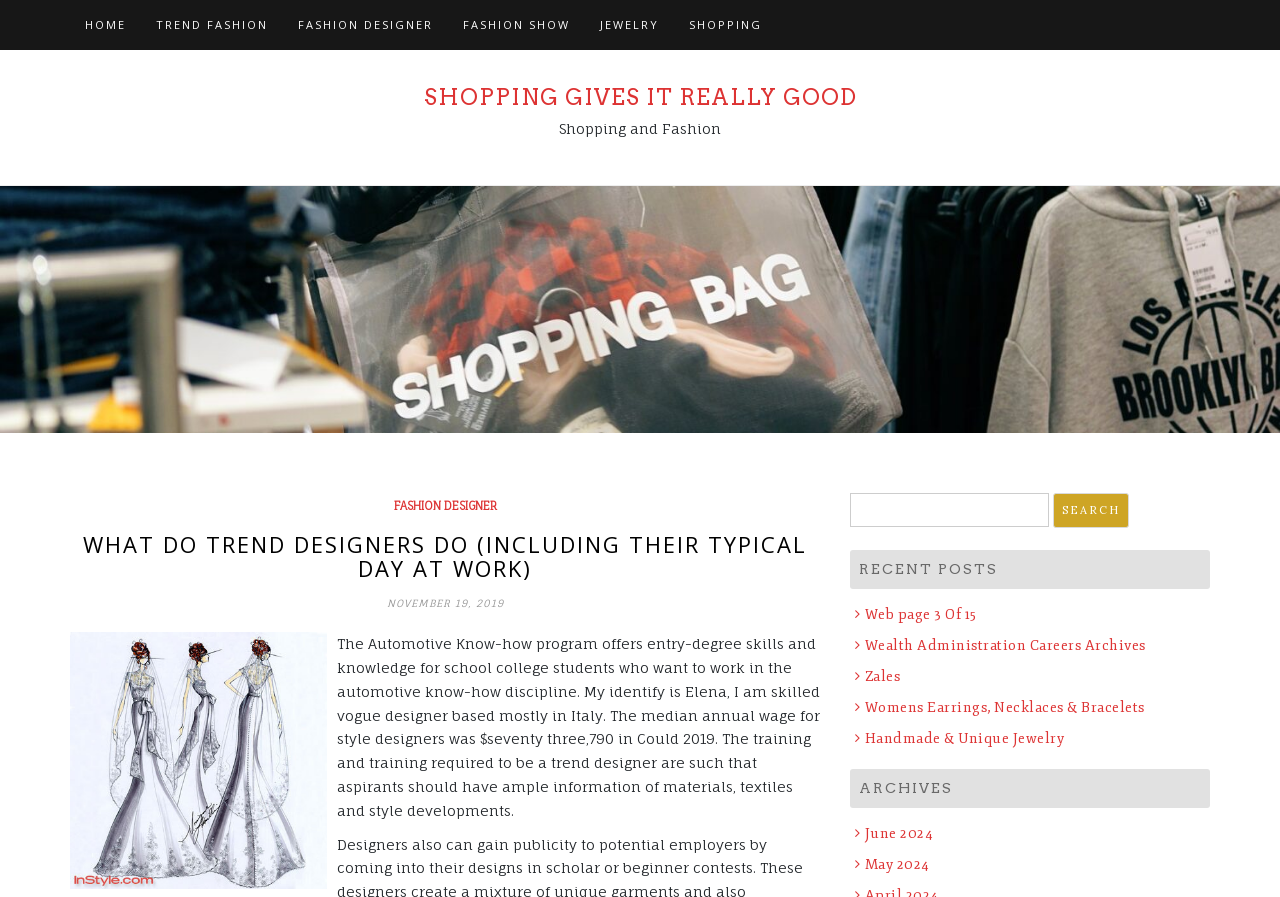Kindly provide the bounding box coordinates of the section you need to click on to fulfill the given instruction: "Search for something".

[0.664, 0.55, 0.82, 0.588]